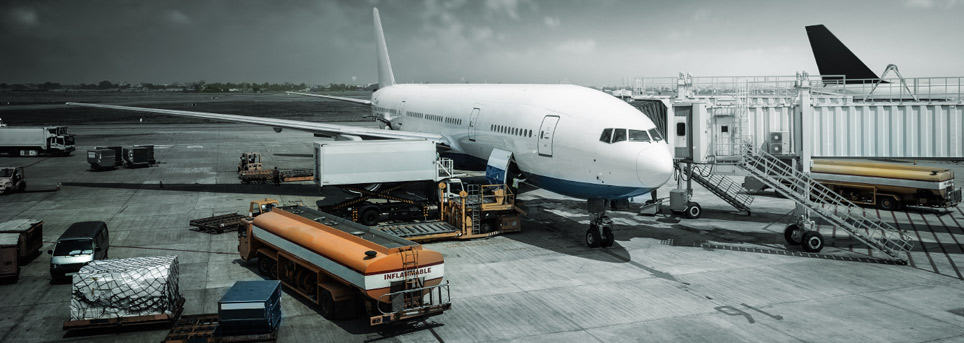What is the weather condition in the background?
Based on the image, give a one-word or short phrase answer.

Cloudy